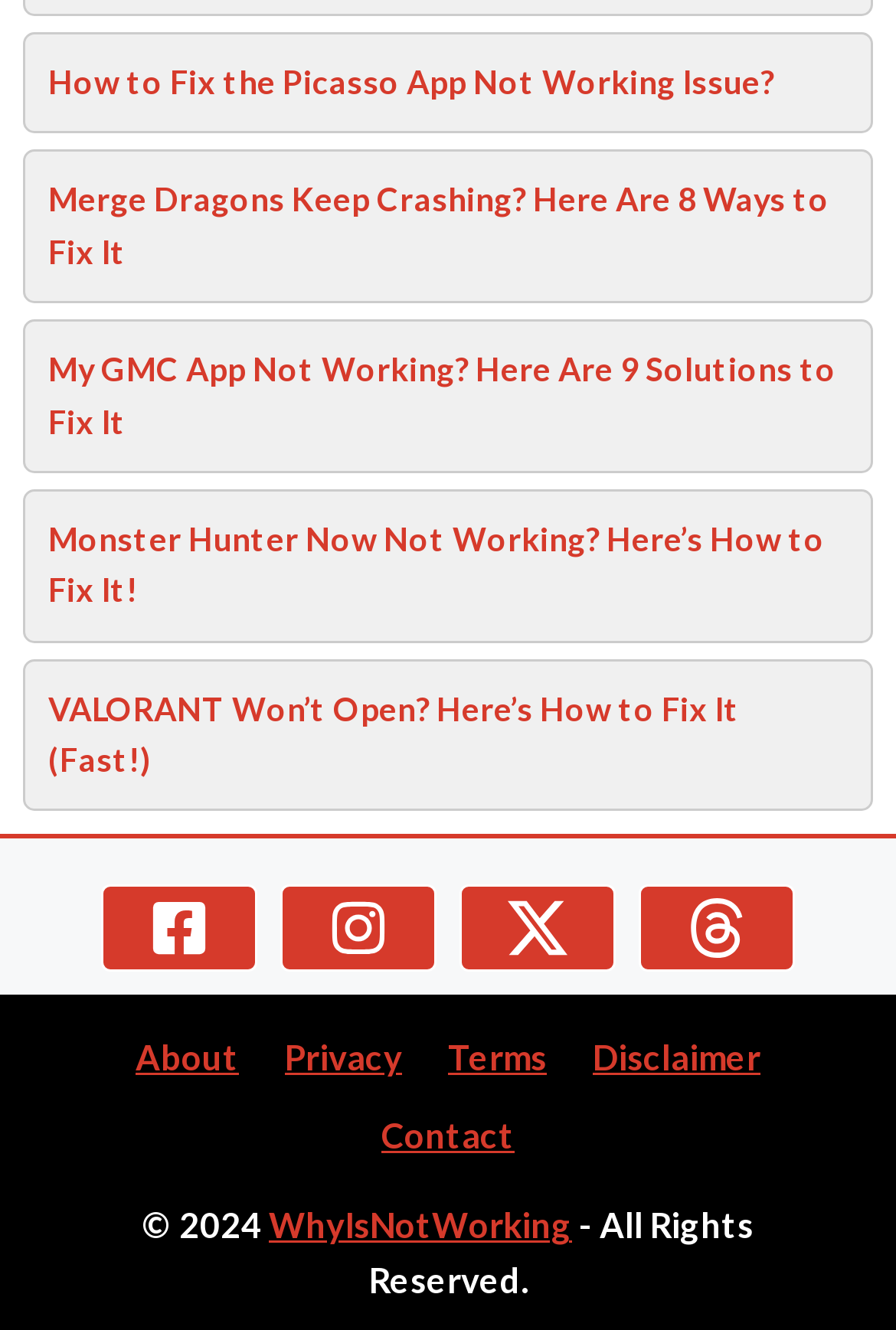Locate the bounding box coordinates of the element to click to perform the following action: 'Go to the 'Threads' page'. The coordinates should be given as four float values between 0 and 1, in the form of [left, top, right, bottom].

[0.713, 0.666, 0.887, 0.731]